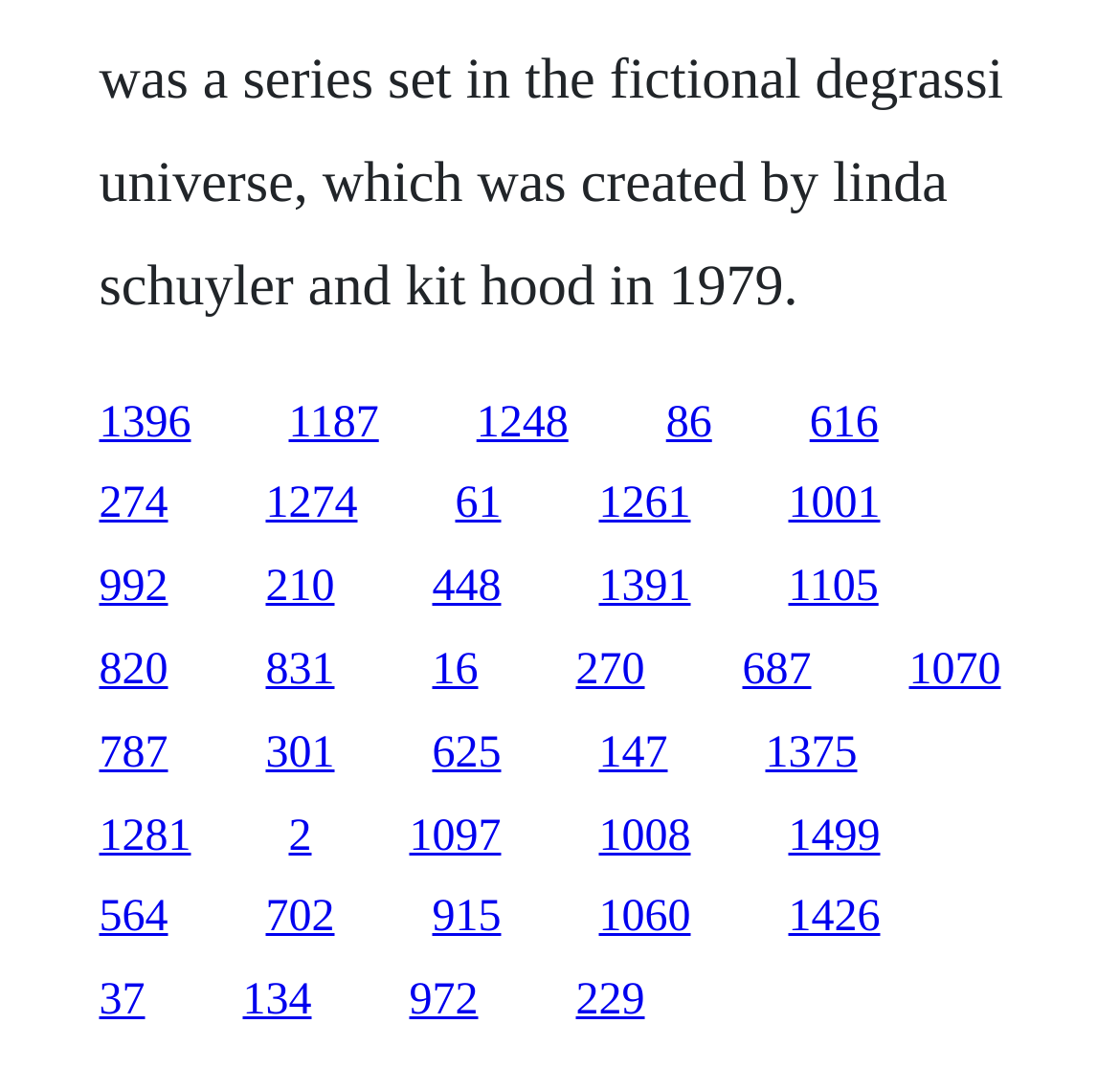Locate the bounding box coordinates for the element described below: "(941) 718-0012". The coordinates must be four float values between 0 and 1, formatted as [left, top, right, bottom].

None